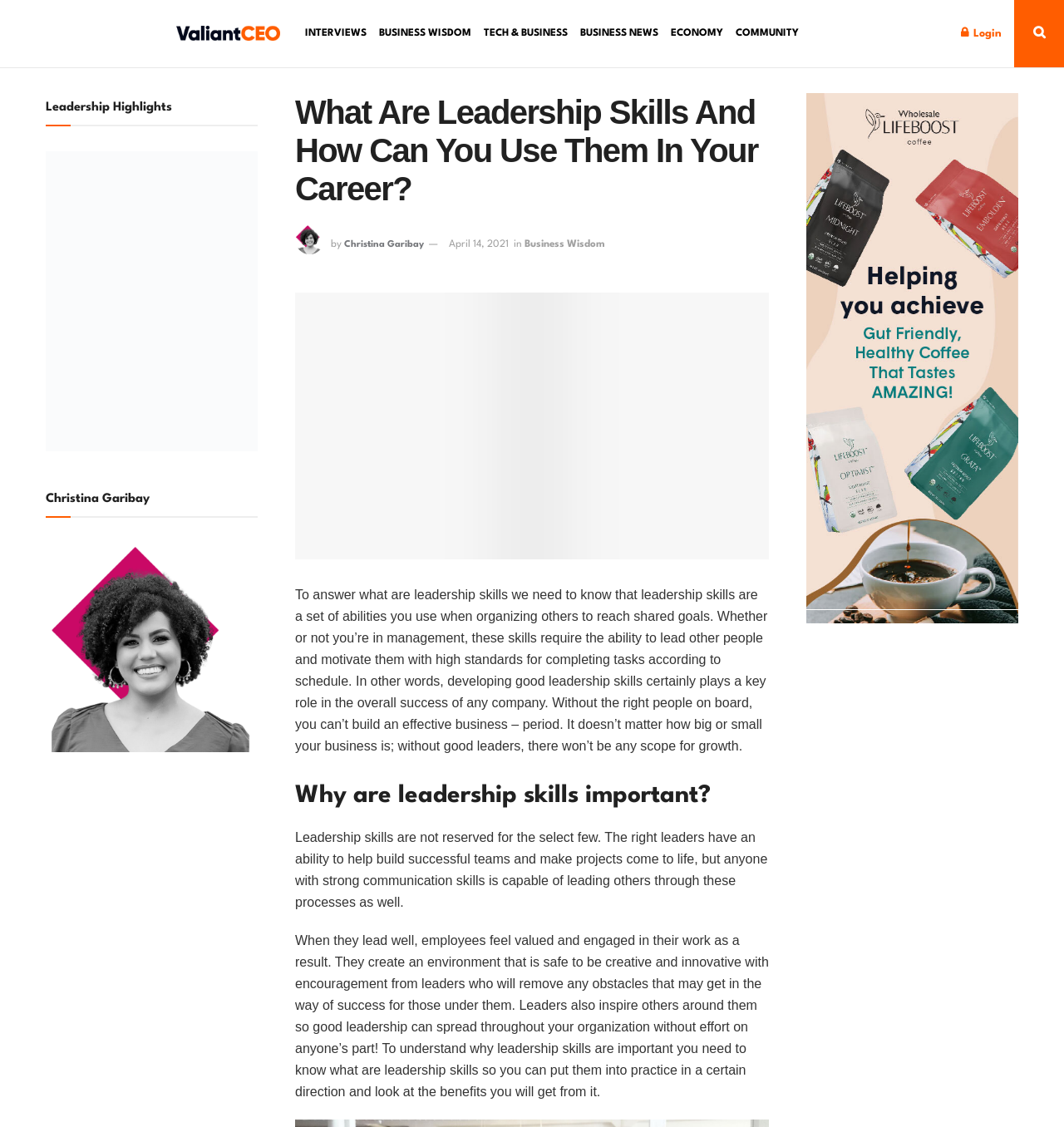Given the element description Business Wisdom, specify the bounding box coordinates of the corresponding UI element in the format (top-left x, top-left y, bottom-right x, bottom-right y). All values must be between 0 and 1.

[0.493, 0.212, 0.569, 0.221]